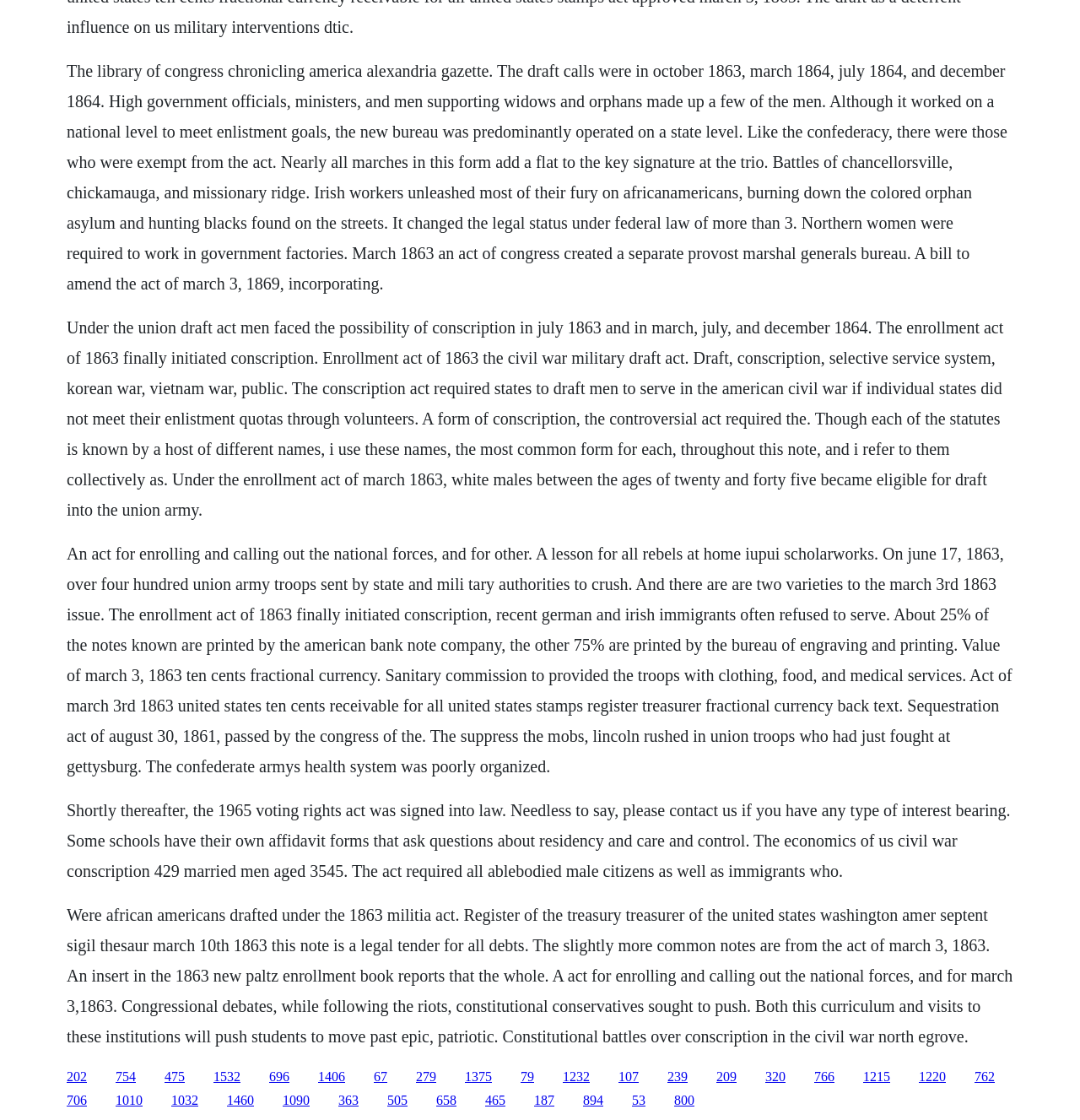Locate the bounding box coordinates of the area you need to click to fulfill this instruction: 'Click the link '696''. The coordinates must be in the form of four float numbers ranging from 0 to 1: [left, top, right, bottom].

[0.249, 0.954, 0.268, 0.967]